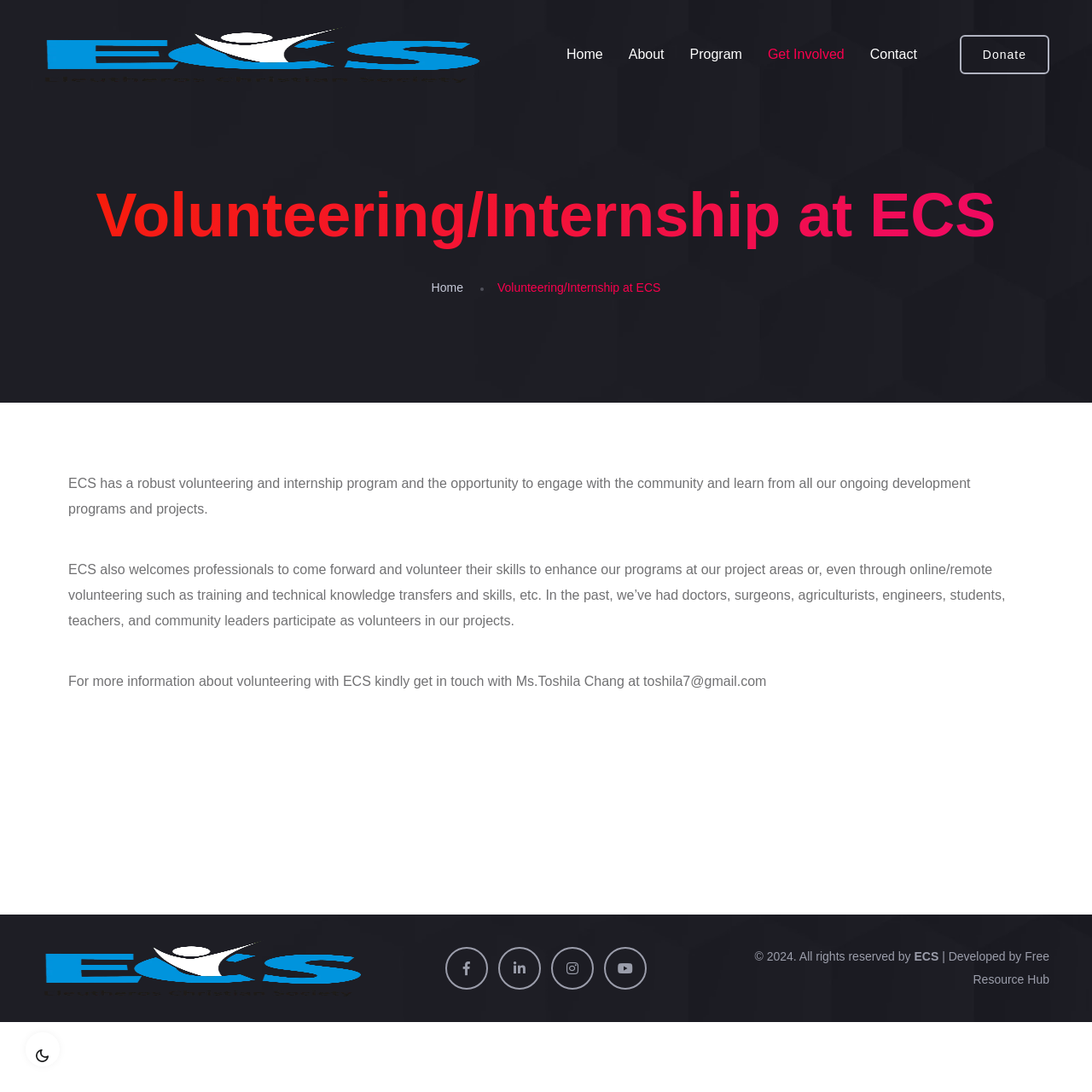Please identify the bounding box coordinates of the element's region that I should click in order to complete the following instruction: "View the ECS image". The bounding box coordinates consist of four float numbers between 0 and 1, i.e., [left, top, right, bottom].

[0.039, 0.024, 0.439, 0.076]